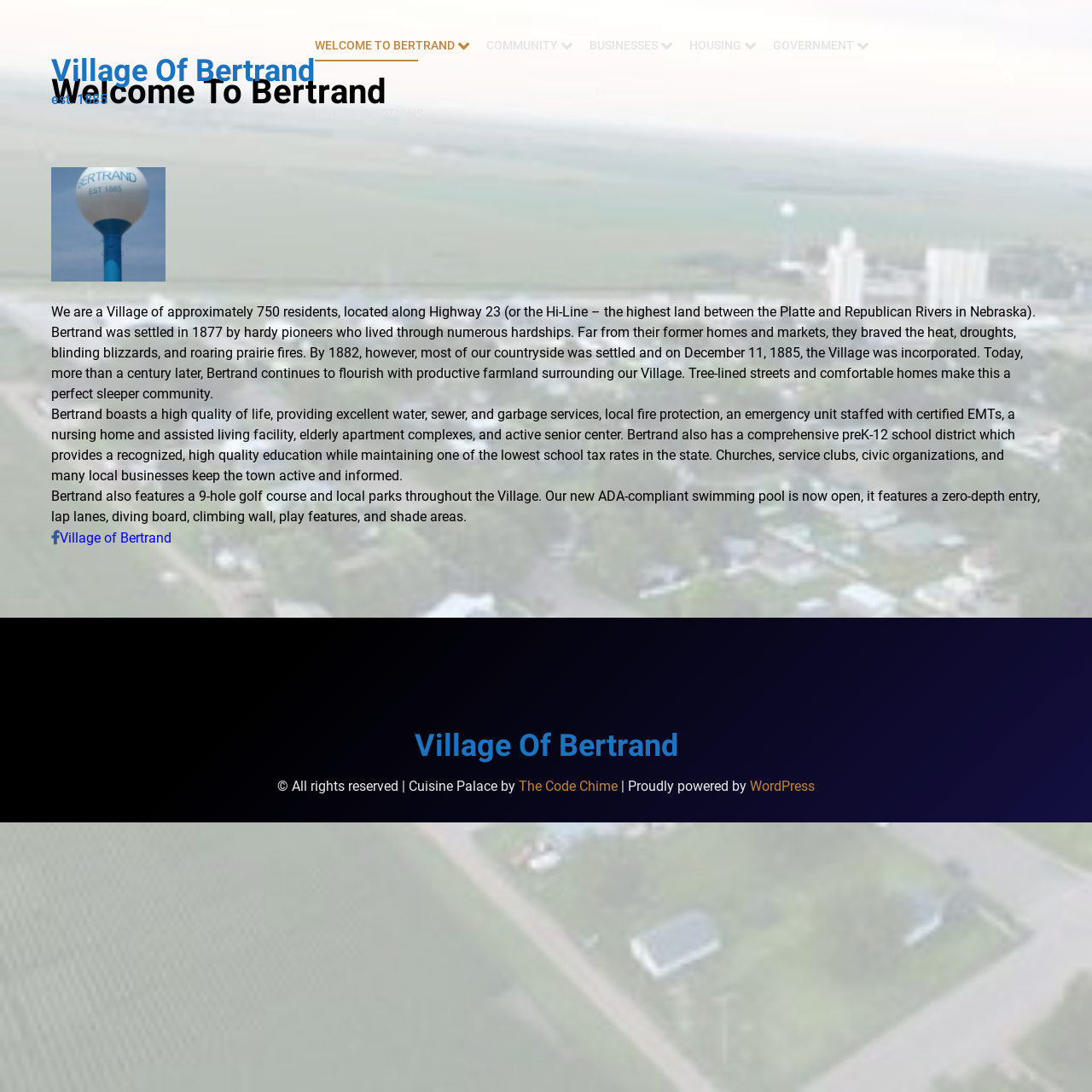Answer the question in one word or a short phrase:
What year was the Village of Bertrand incorporated?

1885